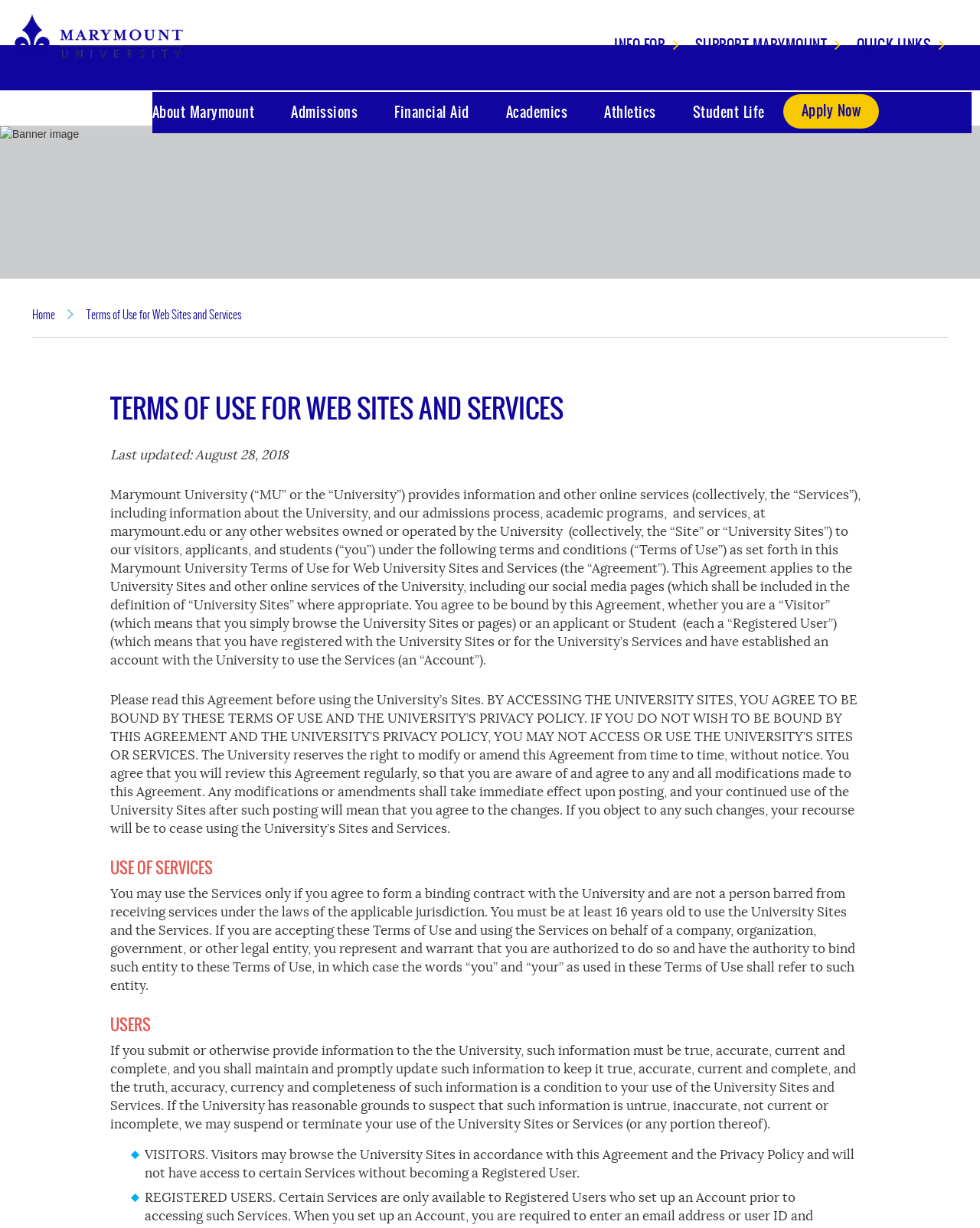Summarize the contents and layout of the webpage in detail.

The webpage is titled "Terms of Use for Web Sites and Services - Marymount University" and has a prominent banner image at the top left corner. Below the banner image, there is a link to "Marymount University" with an accompanying image. 

On the top right corner, there are three links: "INFO FOR", "SUPPORT MARYMOUNT", and "QUICK LINKS". 

Below these links, there is a navigation menu with seven links: "About Marymount", "Admissions", "Financial Aid", "Academics", "Athletics", "Student Life", and "Apply Now". 

The main content of the webpage is divided into sections, starting with a heading "TERMS OF USE FOR WEB SITES AND SERVICES" followed by a subheading "Last updated: August 28, 2018". 

The text that follows explains the terms of use for Marymount University's websites and services, including information about the university, admissions process, academic programs, and services. It outlines the agreement between the university and its visitors, applicants, and students, and explains how the university reserves the right to modify or amend this agreement from time to time. 

The text is organized into sections with headings such as "USE OF SERVICES" and "USERS", and includes lists with markers, such as "VISITORS" and others. The webpage provides detailed information about the terms of use, including the user's responsibilities and the university's policies.